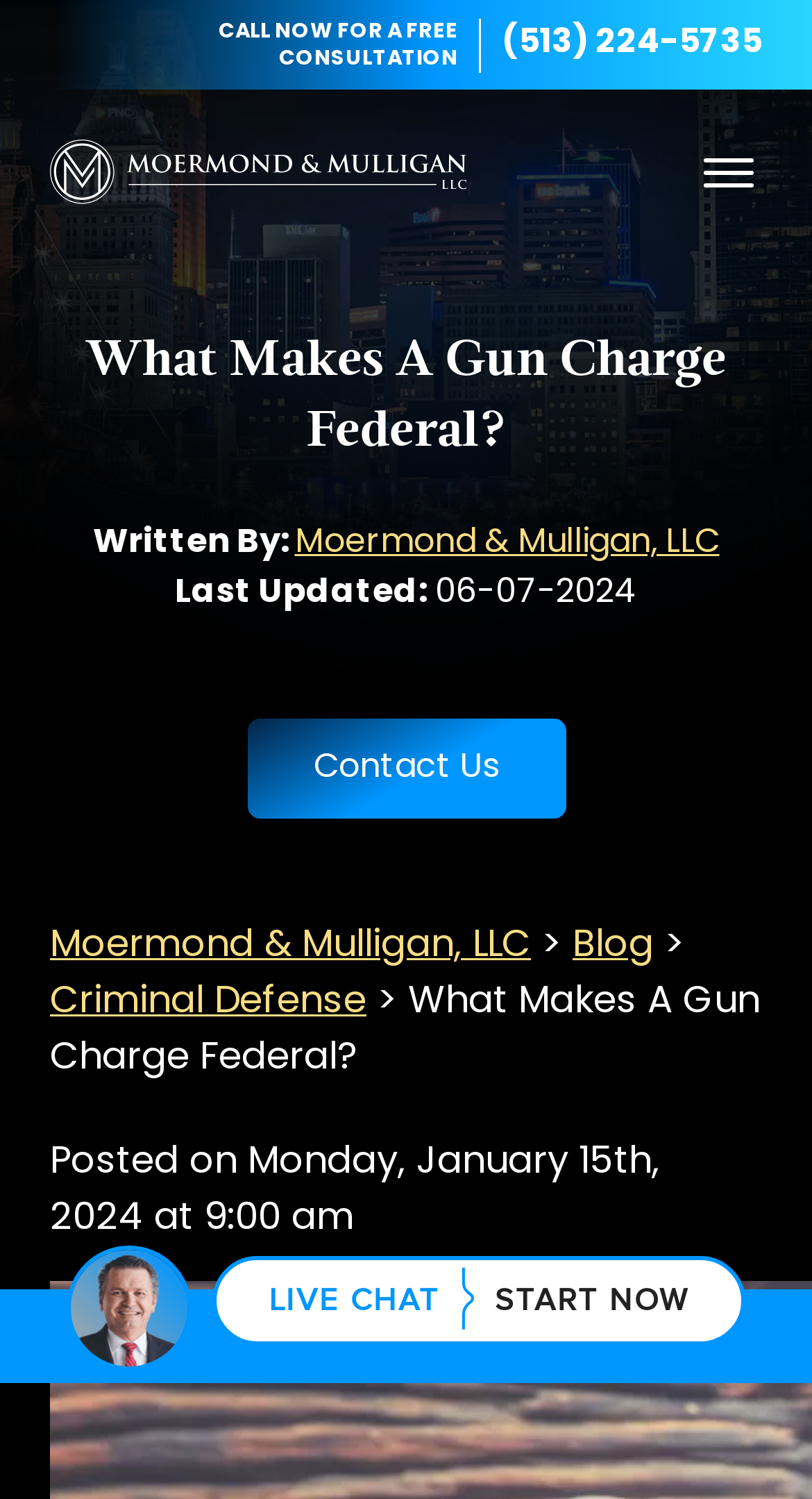Use a single word or phrase to answer the question:
When was the article last updated?

06-07-2024